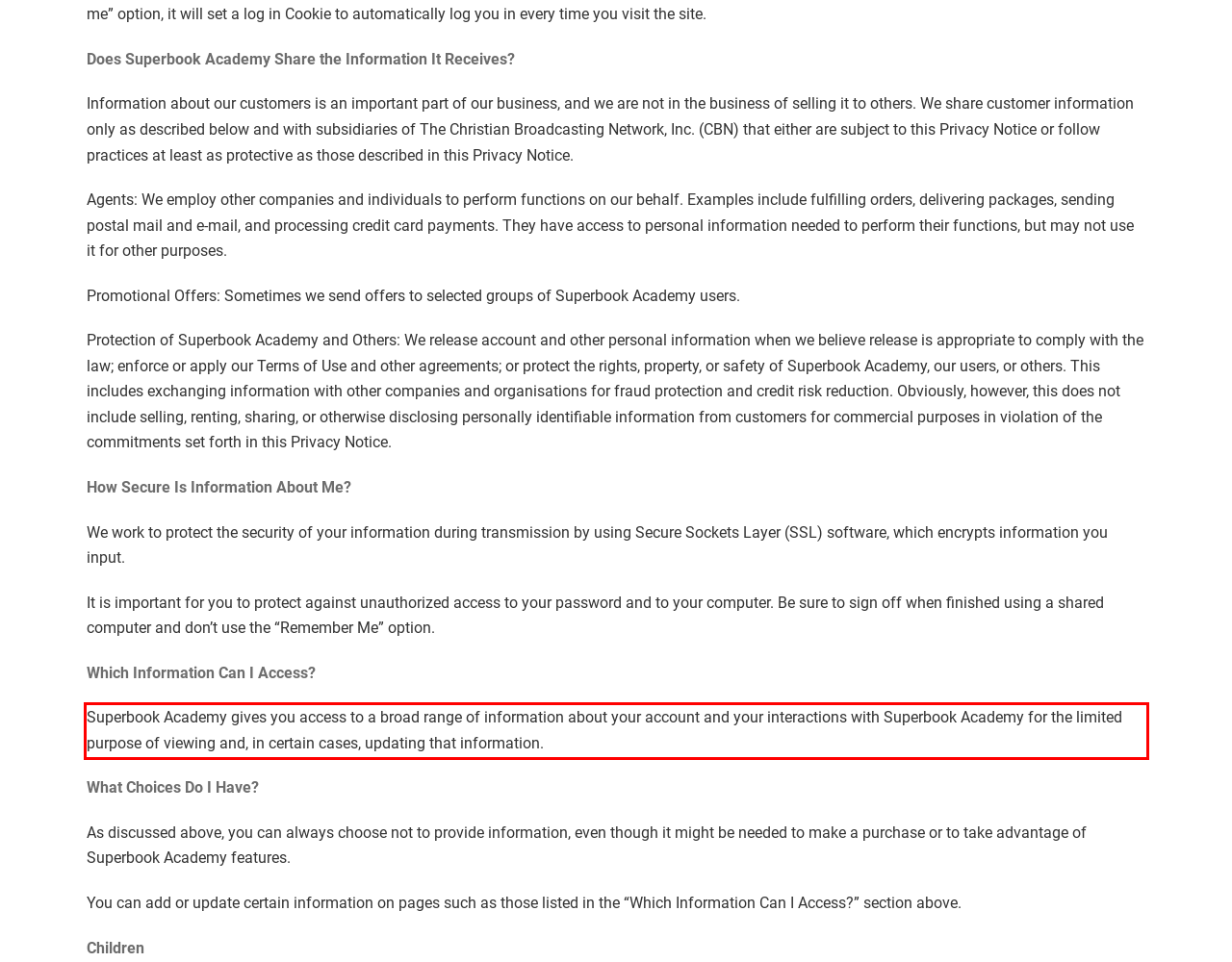In the screenshot of the webpage, find the red bounding box and perform OCR to obtain the text content restricted within this red bounding box.

Superbook Academy gives you access to a broad range of information about your account and your interactions with Superbook Academy for the limited purpose of viewing and, in certain cases, updating that information.